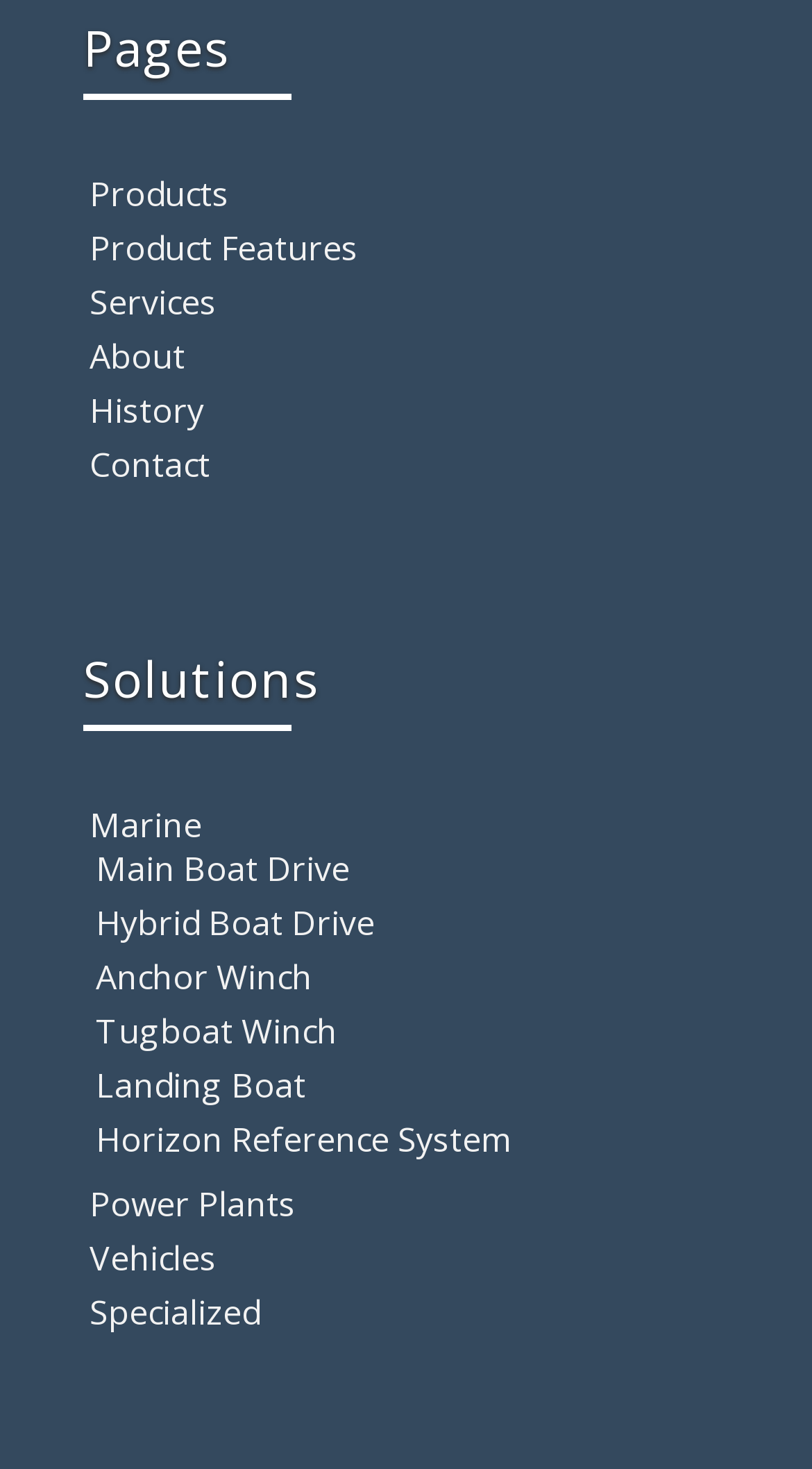What is the first link on the webpage?
Answer the question based on the image using a single word or a brief phrase.

Products